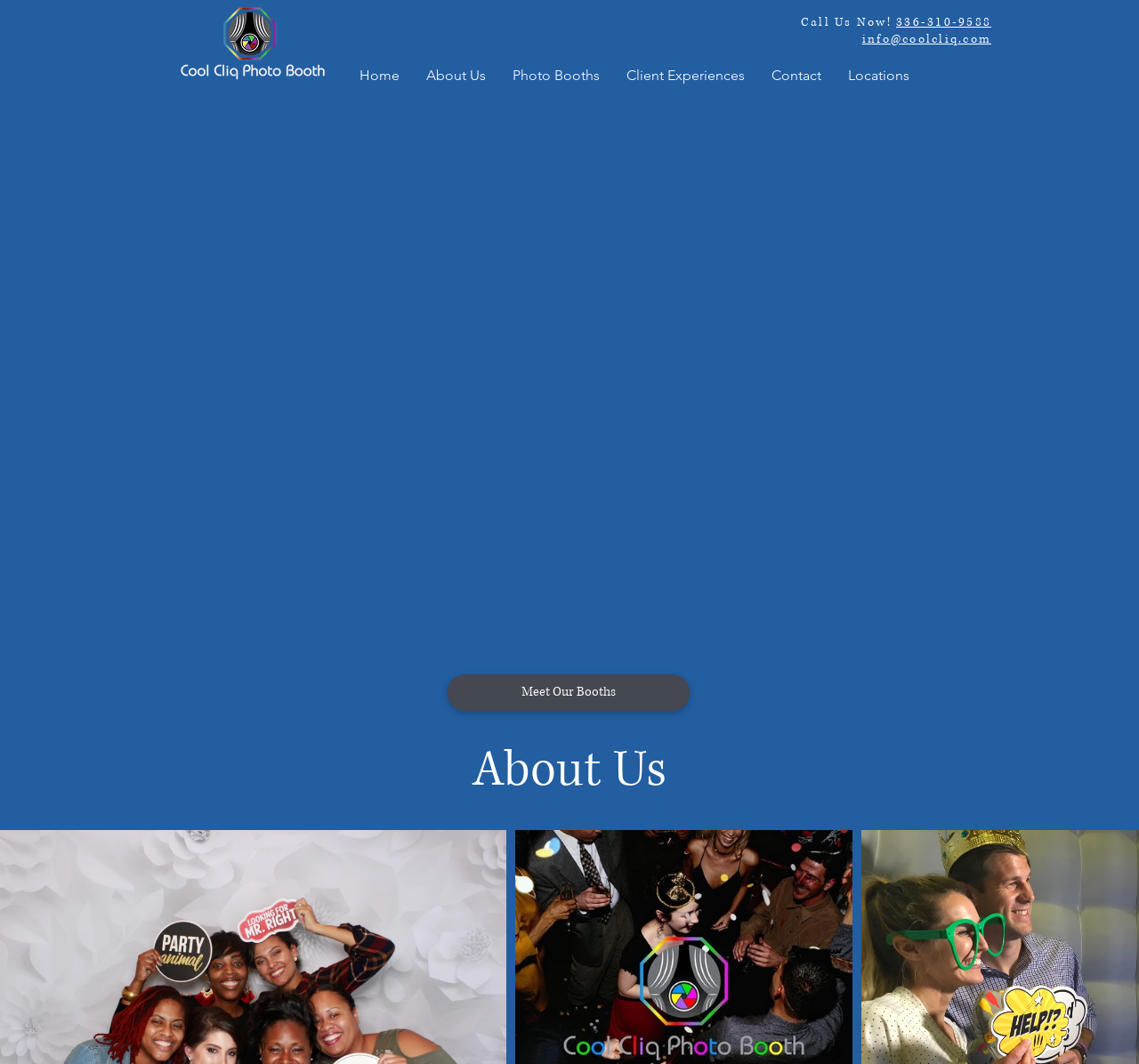Provide an in-depth caption for the contents of the webpage.

The webpage is about Cool Cliq Photo Booth, a company that provides photography solutions for events in North Carolina. At the top left corner, there is a logo image of the company. Below the logo, there is a heading that displays the company's contact information, including a phone number and email address. 

To the right of the logo, there is a navigation menu with six links: Home, About Us, Photo Booths, Client Experiences, Contact, and Locations. 

Further down the page, there is a prominent link that says "Meet Our Booths". Below this link, there is a heading that says "About Us", which likely introduces the company's story or mission.